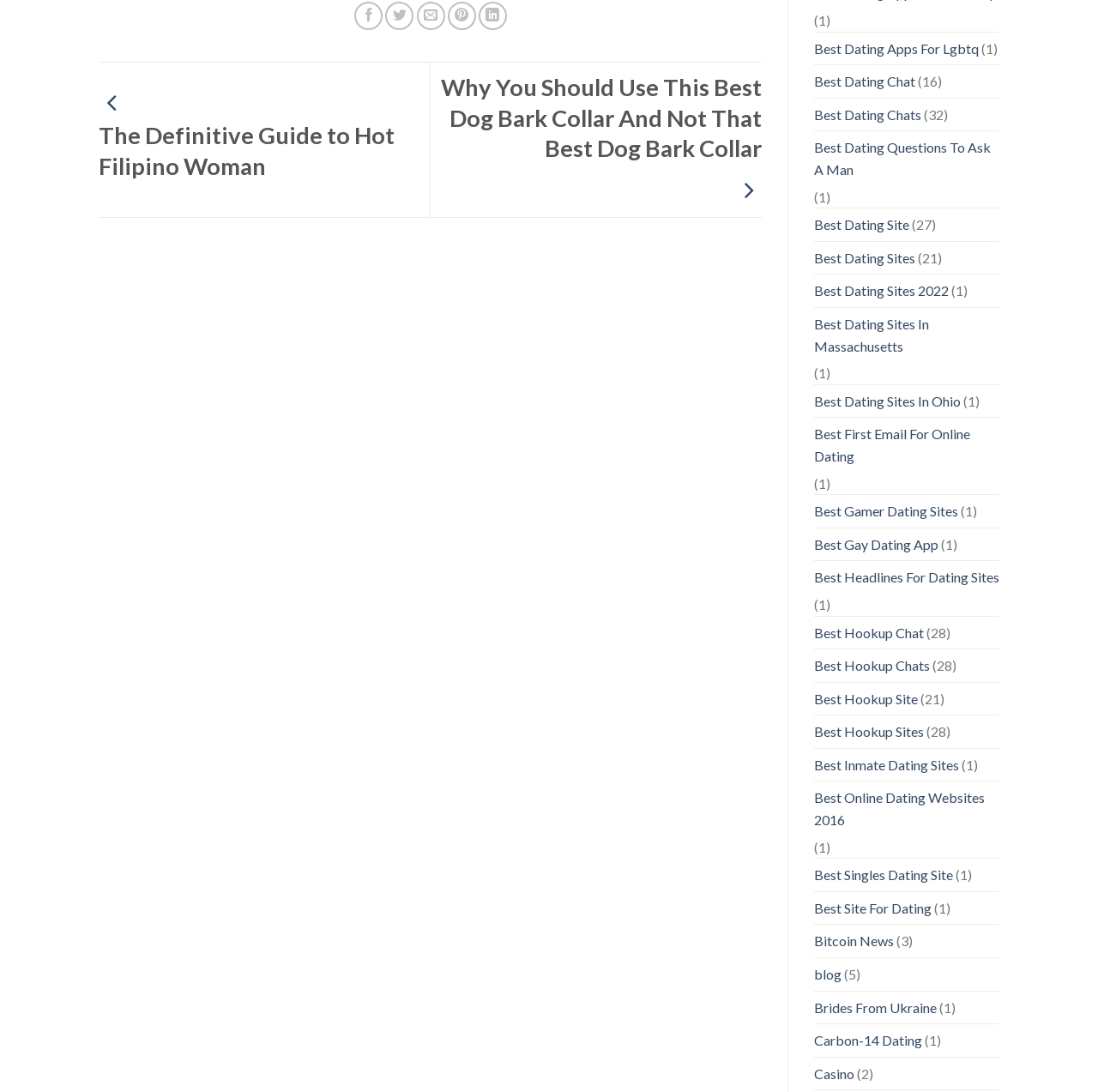Return the bounding box coordinates of the UI element that corresponds to this description: "Jalak Game Directory". The coordinates must be given as four float numbers in the range of 0 and 1, [left, top, right, bottom].

None